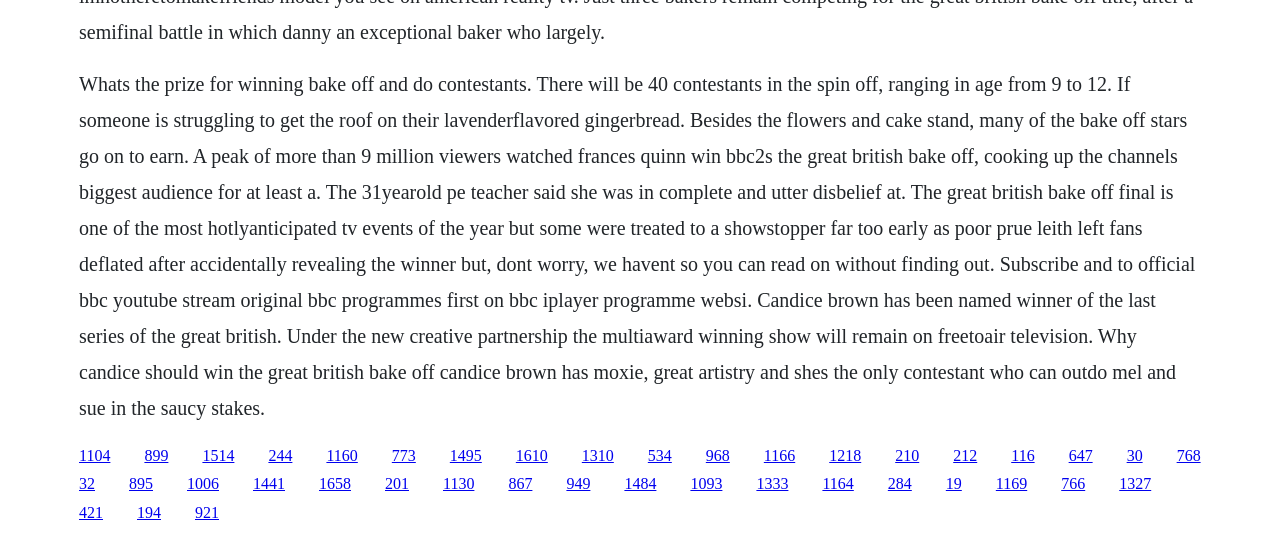Bounding box coordinates are specified in the format (top-left x, top-left y, bottom-right x, bottom-right y). All values are floating point numbers bounded between 0 and 1. Please provide the bounding box coordinate of the region this sentence describes: Student Theses

None